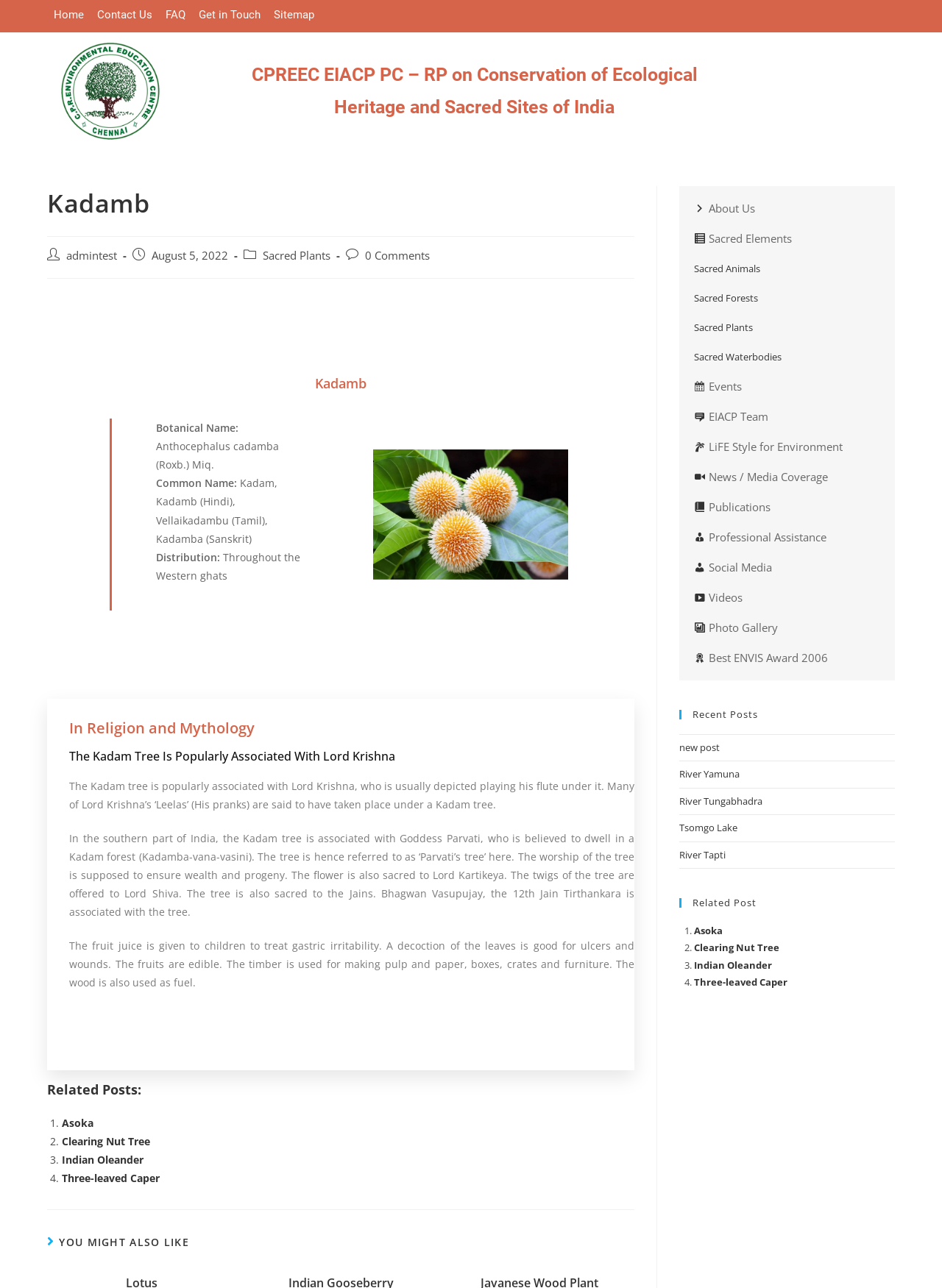Please provide the bounding box coordinates for the element that needs to be clicked to perform the following instruction: "Click on the 'Sacred Plants' link". The coordinates should be given as four float numbers between 0 and 1, i.e., [left, top, right, bottom].

[0.279, 0.193, 0.351, 0.204]